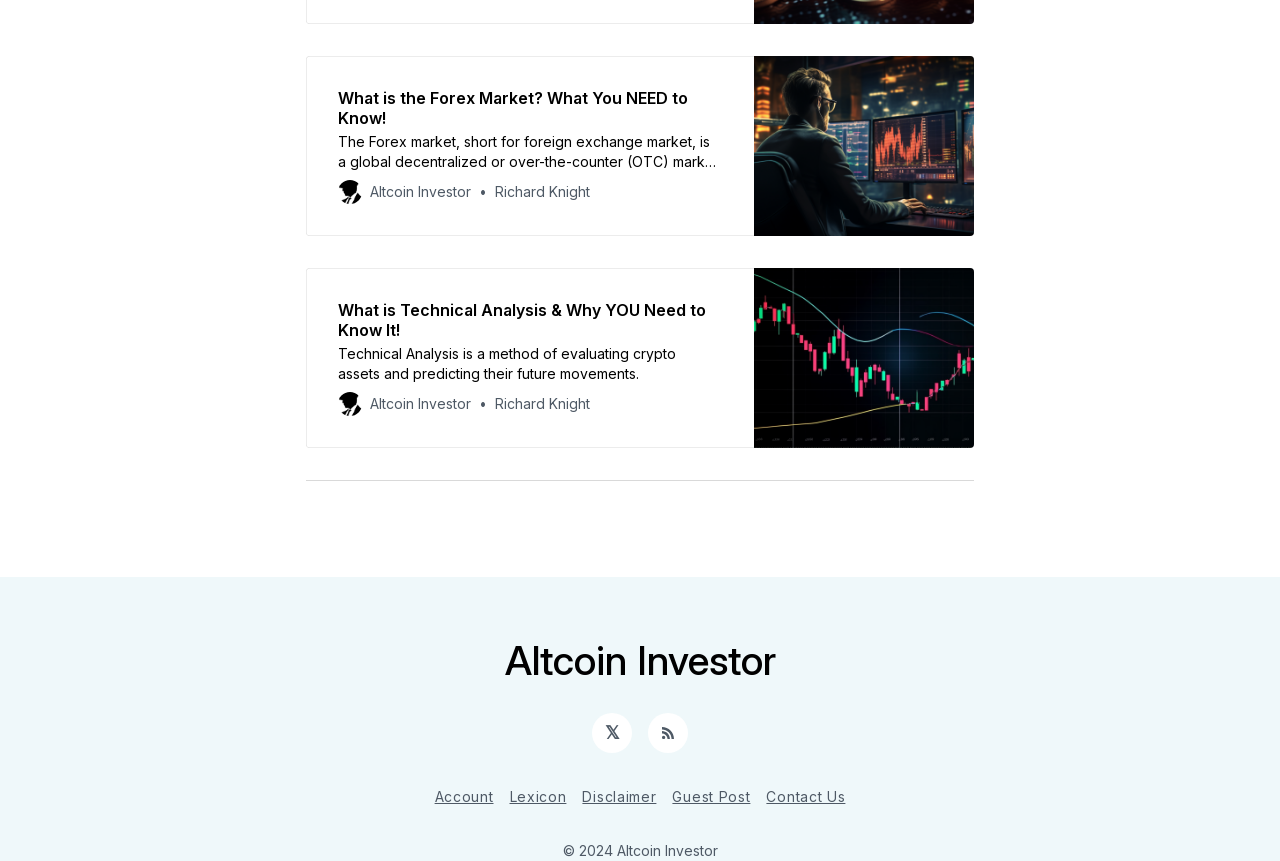From the image, can you give a detailed response to the question below:
What is the year of the copyright?

I looked at the copyright text at the bottom of the page, which is '© 2024 Altcoin Investor', and found that the year of the copyright is 2024.